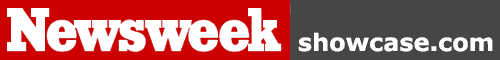Answer this question in one word or a short phrase: What is the tone conveyed by the overall layout?

Professional